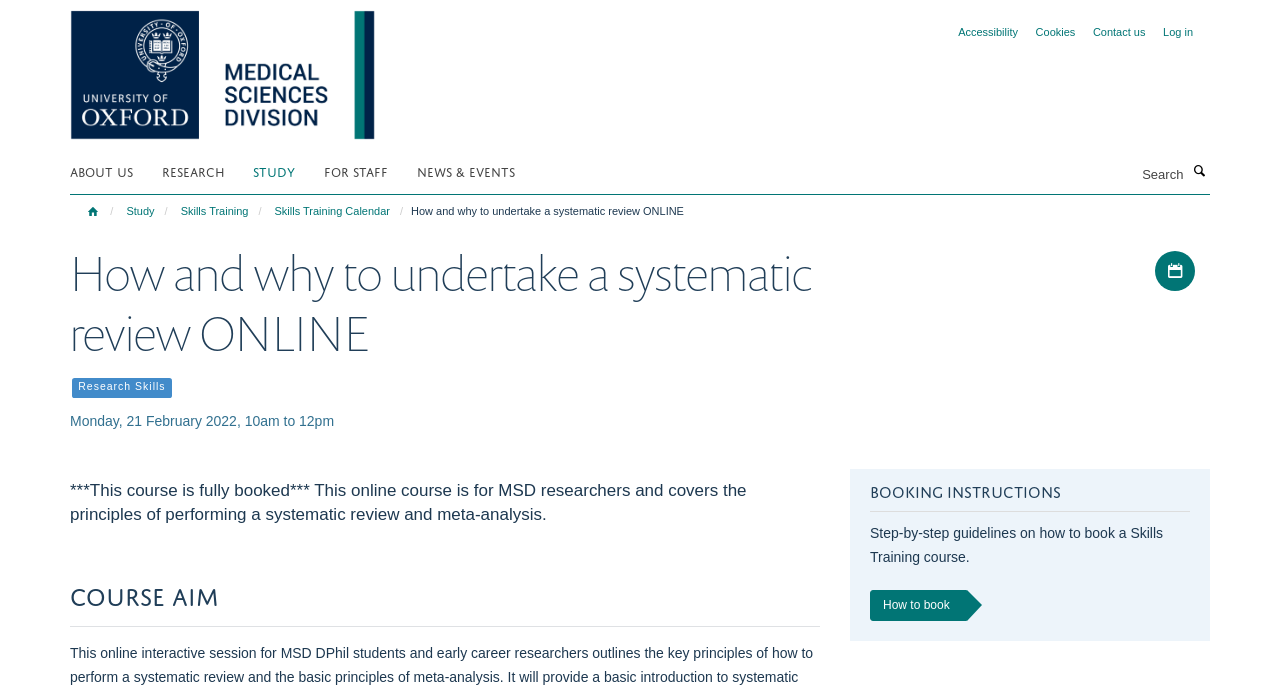What is the purpose of the 'Search' button?
Using the image, give a concise answer in the form of a single word or short phrase.

To search